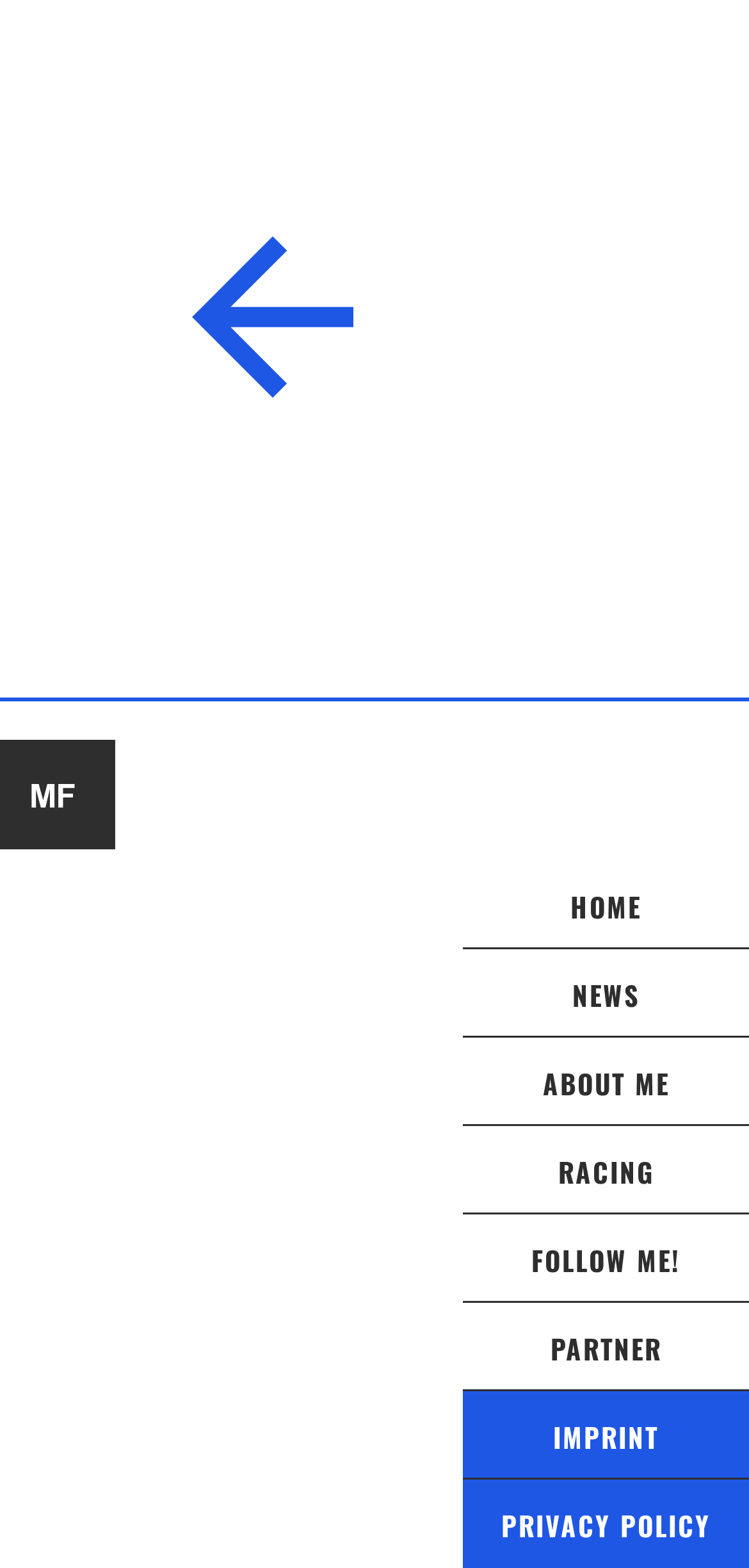Specify the bounding box coordinates of the area to click in order to execute this command: 'follow the author'. The coordinates should consist of four float numbers ranging from 0 to 1, and should be formatted as [left, top, right, bottom].

[0.709, 0.79, 0.909, 0.816]